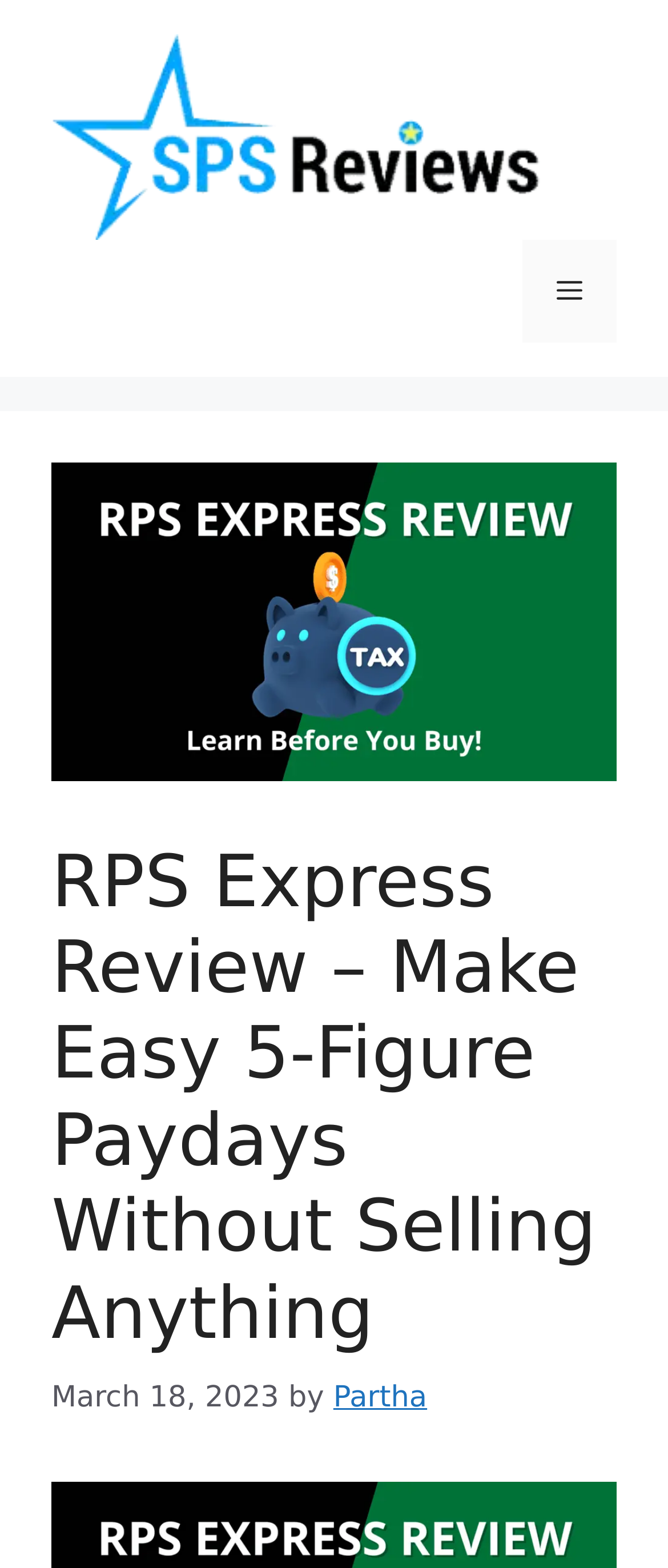Please give a succinct answer using a single word or phrase:
Who is the author of the review?

Partha